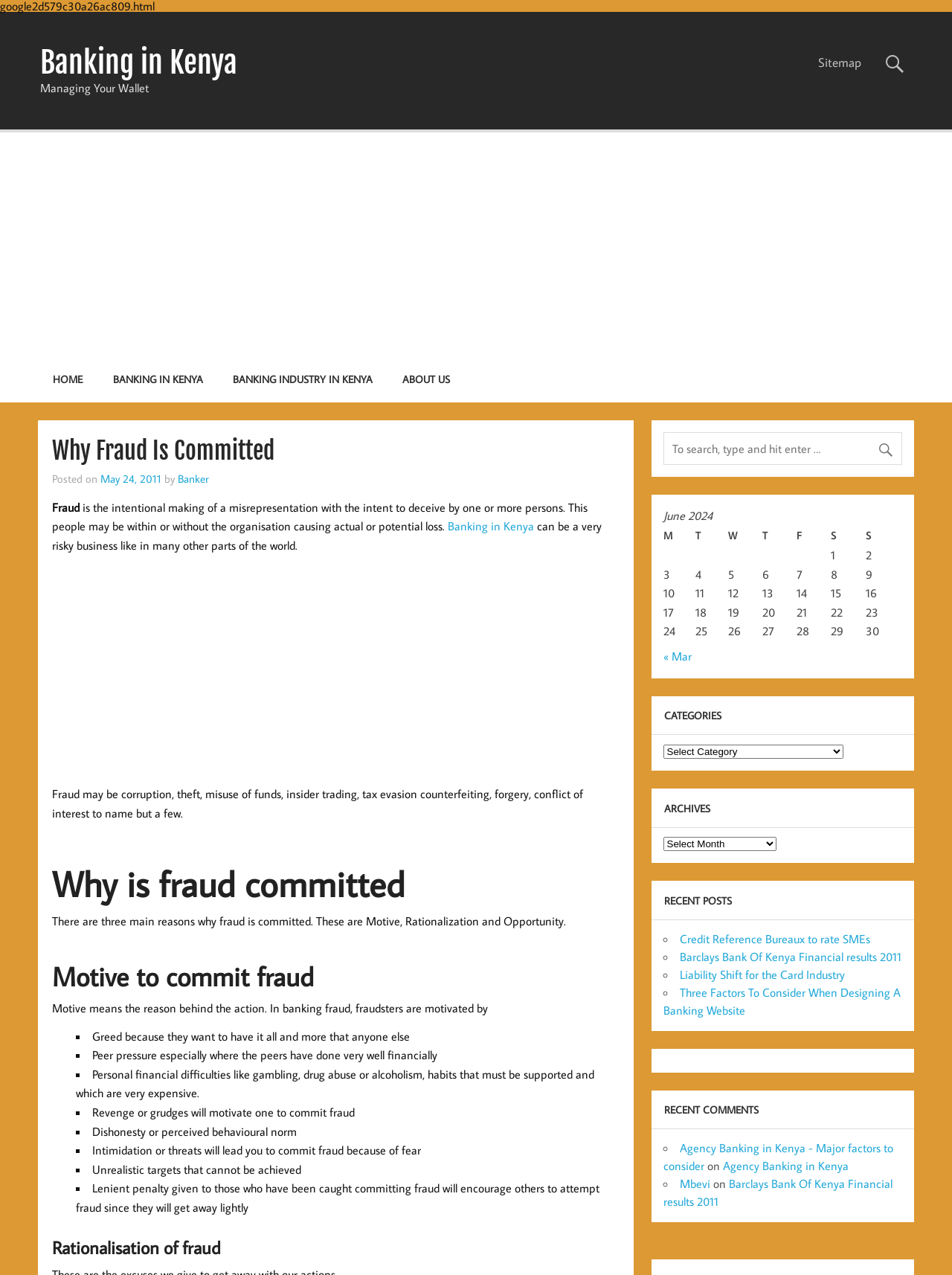Determine the bounding box for the UI element that matches this description: "Banker".

[0.187, 0.369, 0.22, 0.381]